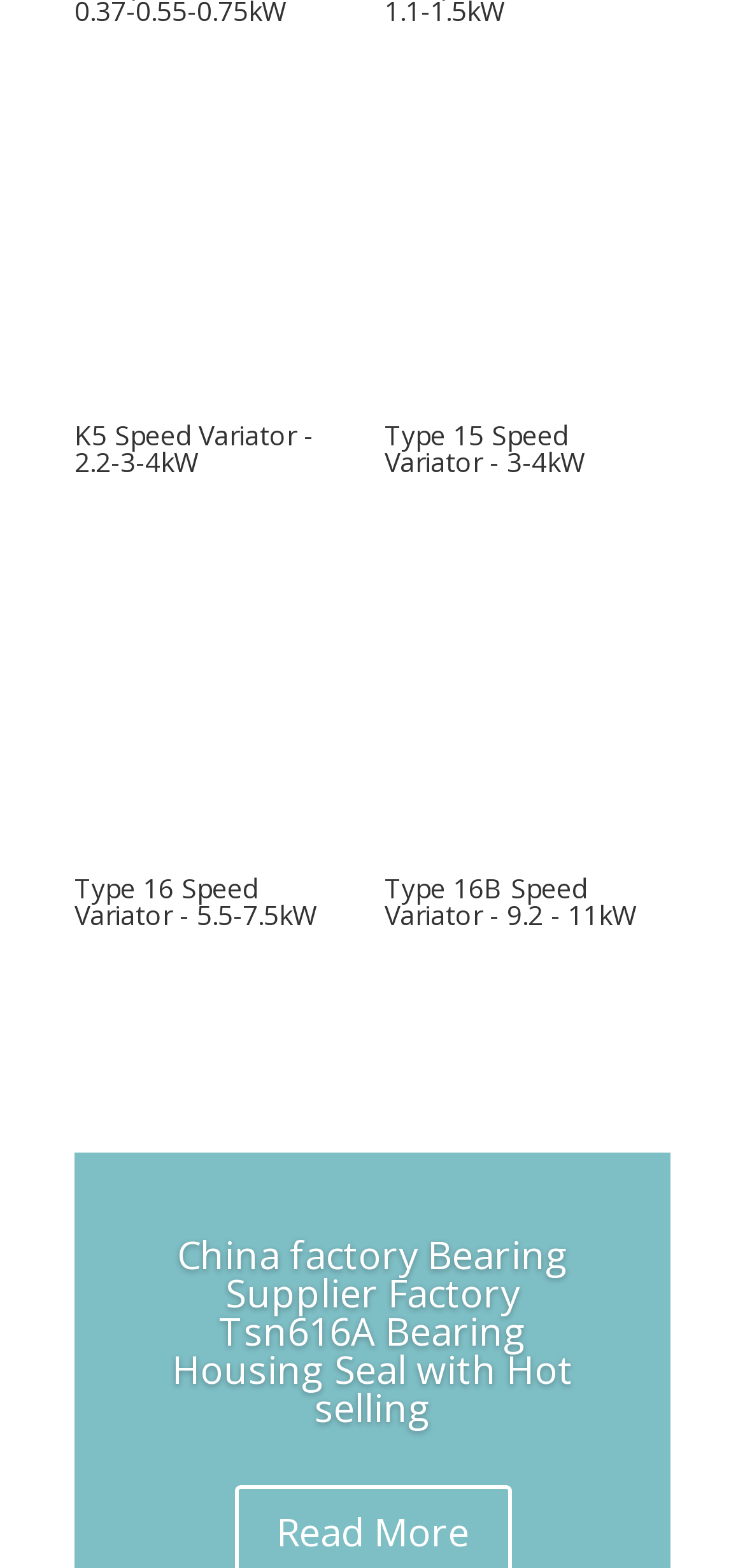Please examine the image and answer the question with a detailed explanation:
How many types of speed variators are listed?

There are four links on the webpage, each representing a different type of speed variator, namely K5, Type 15, Type 16, and Type 16B.